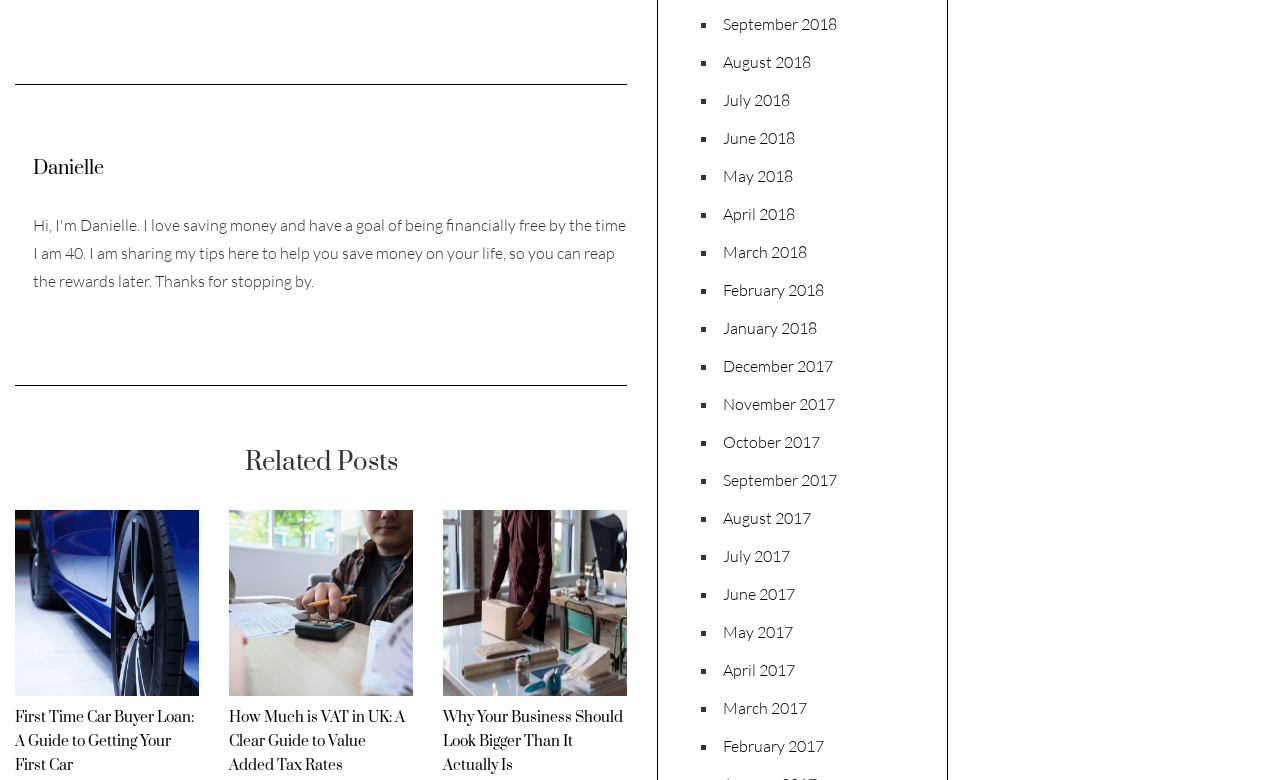Please identify the bounding box coordinates of the area that needs to be clicked to fulfill the following instruction: "Learn about 'How Much is VAT in UK'."

[0.179, 0.907, 0.316, 0.993]